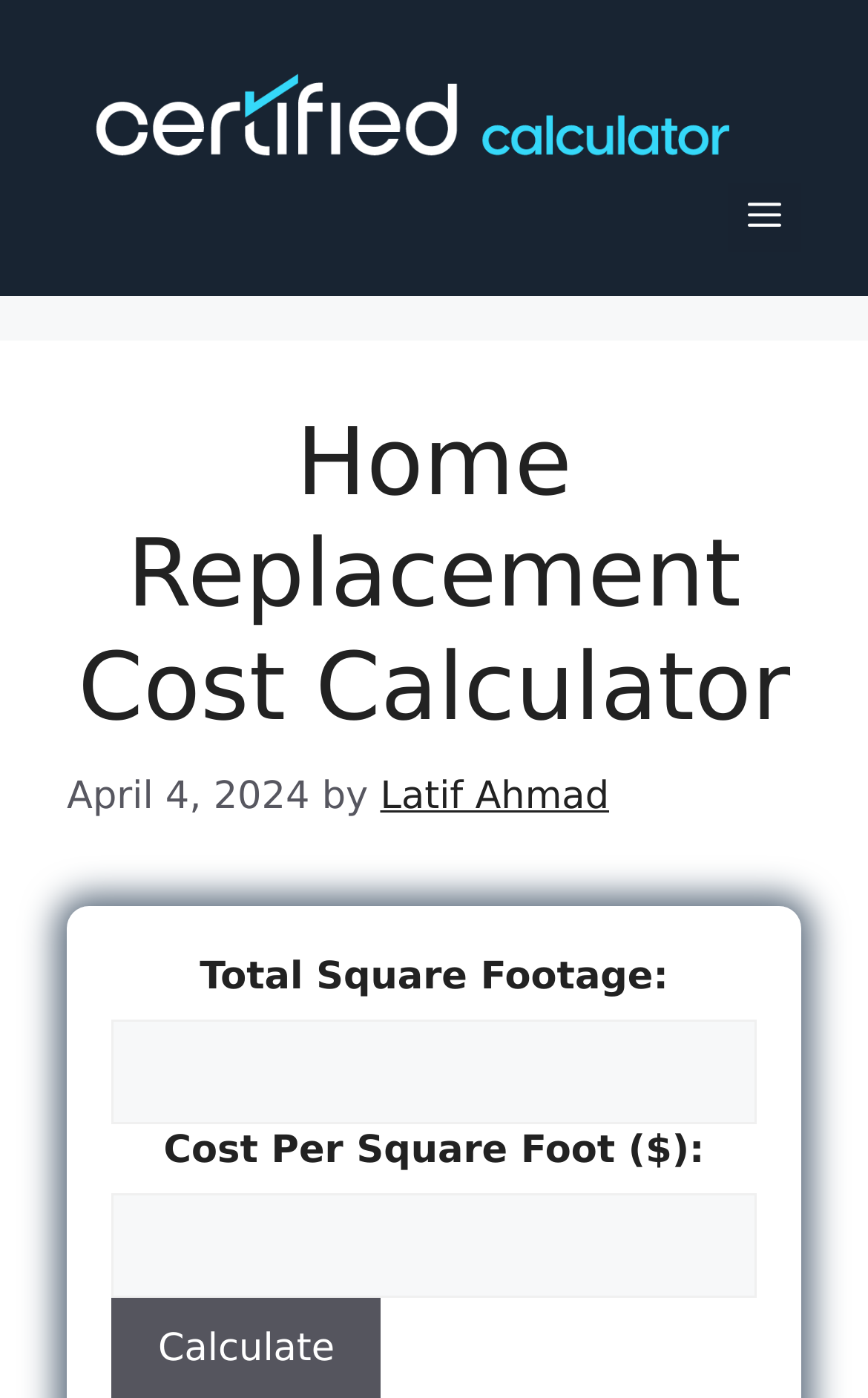Locate the headline of the webpage and generate its content.

Home Replacement Cost Calculator